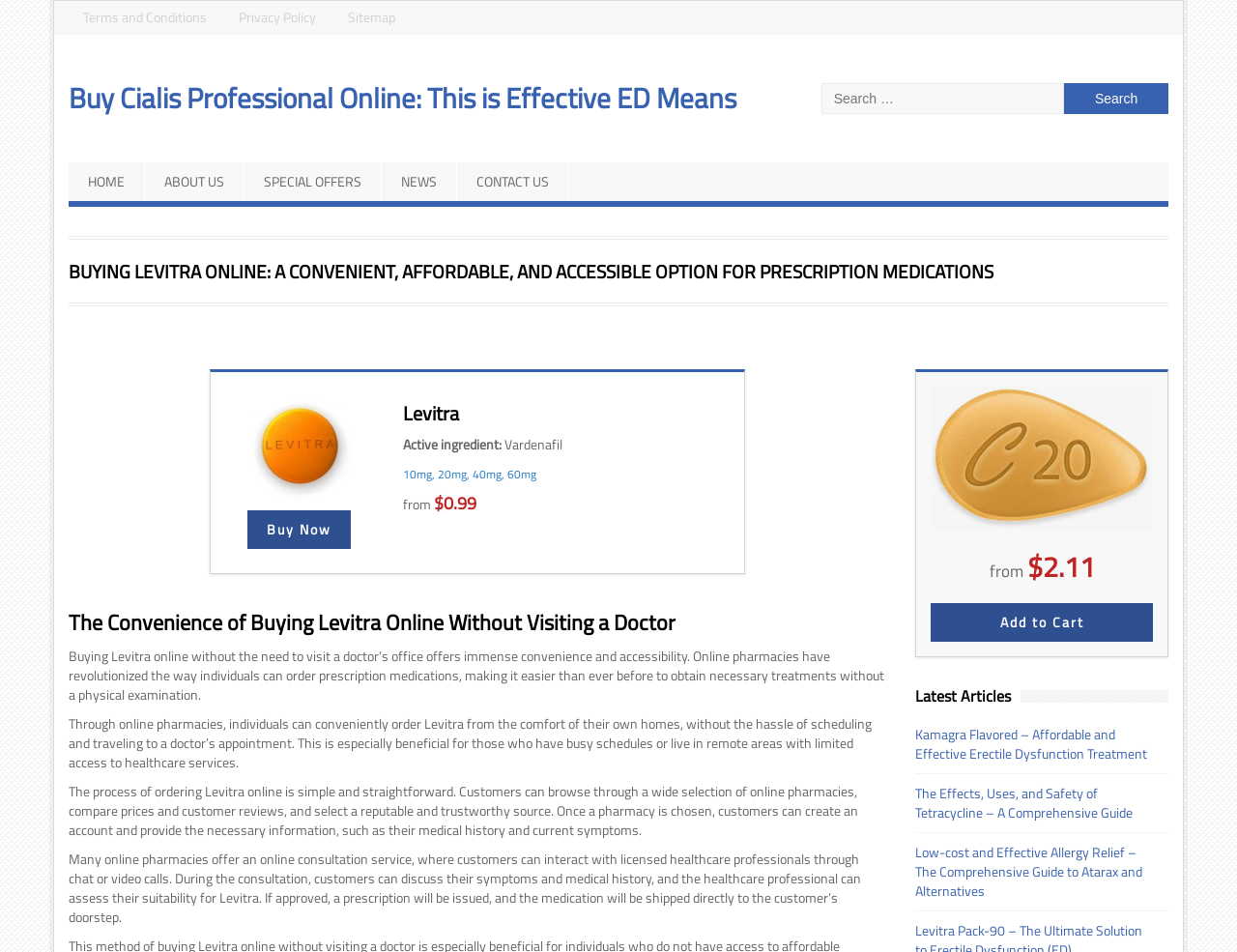What is the price of Cialis Professional?
Carefully analyze the image and provide a detailed answer to the question.

On the webpage, there is a section that lists the price of Cialis Professional, which is $2.11.